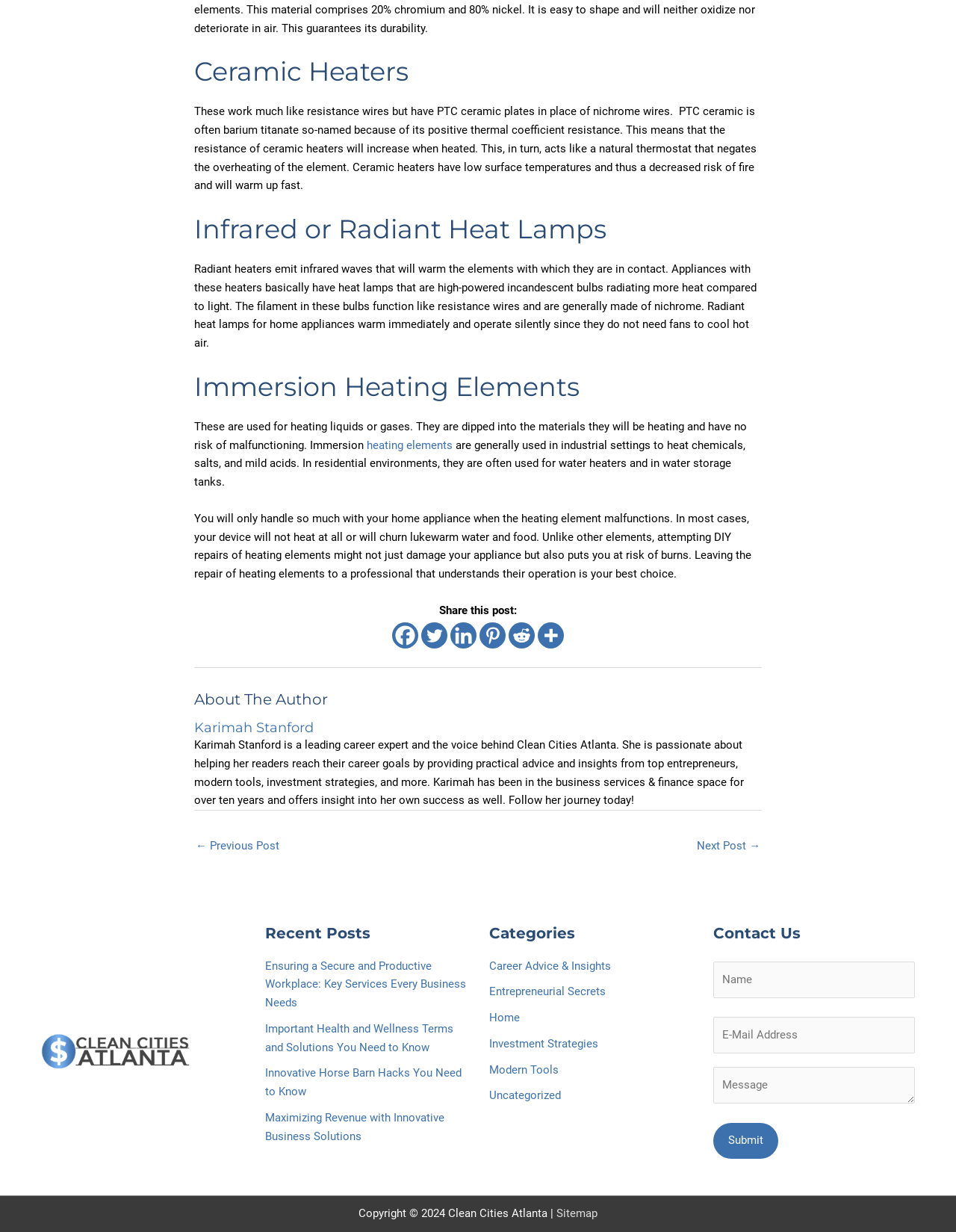Determine the bounding box coordinates of the clickable element to achieve the following action: 'Fill in the 'Name' field in the contact form'. Provide the coordinates as four float values between 0 and 1, formatted as [left, top, right, bottom].

[0.746, 0.78, 0.957, 0.81]